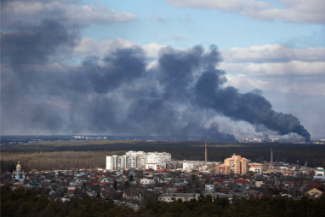Give a detailed account of the visual content in the image.

The image captures a dramatic scene of a city skyline partially obscured by thick, dark smoke rising from a distant area, suggesting a significant fire or industrial activity. The foreground showcases residential buildings with a mix of architectural styles, indicative of urban development, while the background reveals the dense forest and billowing smoke clouds that stretch across the sky, creating a stark contrast against the blue and white clouds above. This visual evokes a sense of urgency and tension, potentially reflecting a situational crisis, environmental issue, or industrial incident affecting the community. The image encapsulates both the resilience of urban life and the looming threat of the smoke in the distance.